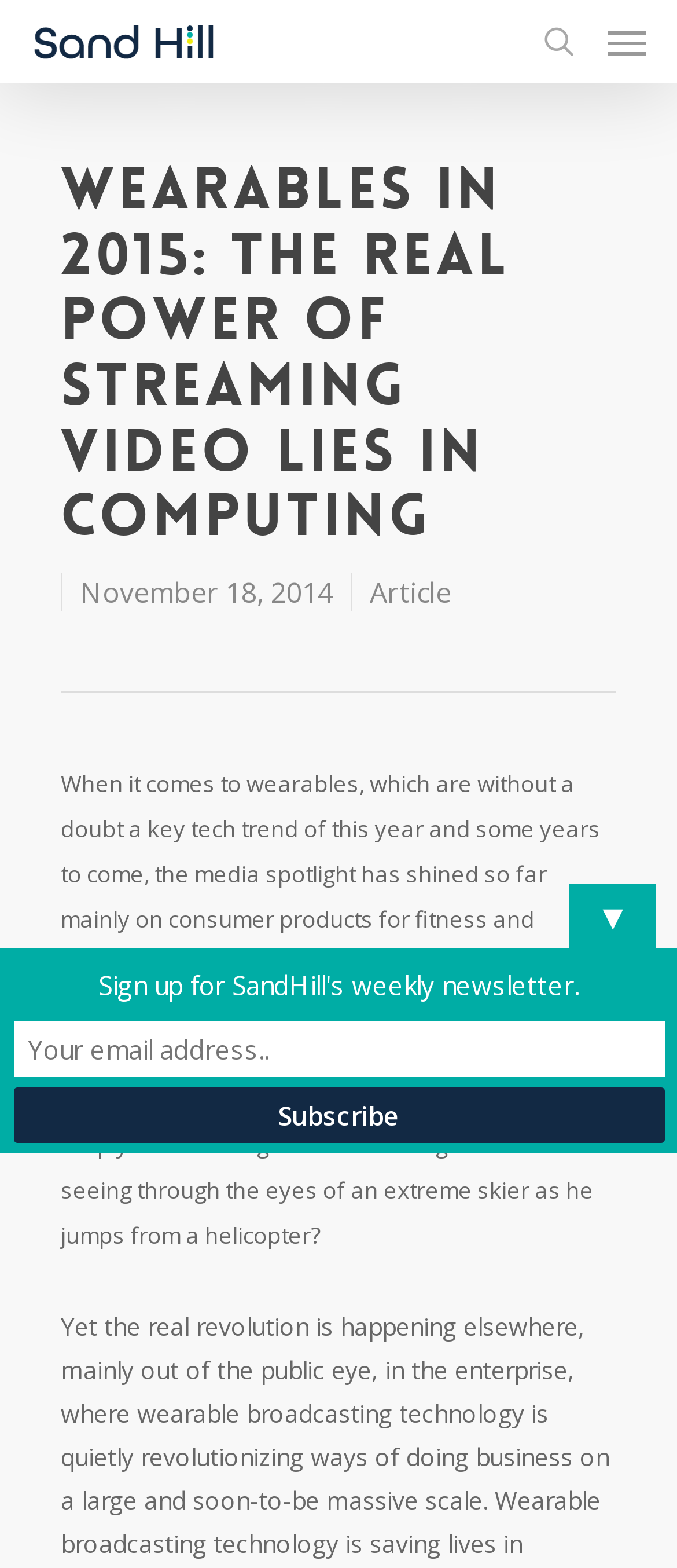Summarize the webpage comprehensively, mentioning all visible components.

The webpage is an article discussing wearable tech trends in 2015, specifically the power of streaming video and the utilization of Google Glass. At the top left of the page, there is a link to "Sand Hill Group" accompanied by an image with the same name. On the top right, there is a link to "search" and a navigation menu that can be expanded.

Below the navigation menu, the article's title "Wearables in 2015: The Real Power of Streaming Video Lies in Computing" is displayed as a heading. The date "November 18, 2014" is shown to the right of the title. Further down, there is a link to the article itself, which is followed by a block of text that discusses the trend of wearables, focusing on consumer products for fitness and infotainment, and the potential of mounted video streaming devices.

To the right of the article text, there is a downward-pointing arrow symbol "▼". At the bottom of the page, there is a textbox where users can sign up for SandHill's weekly newsletter, accompanied by a "Subscribe" button.